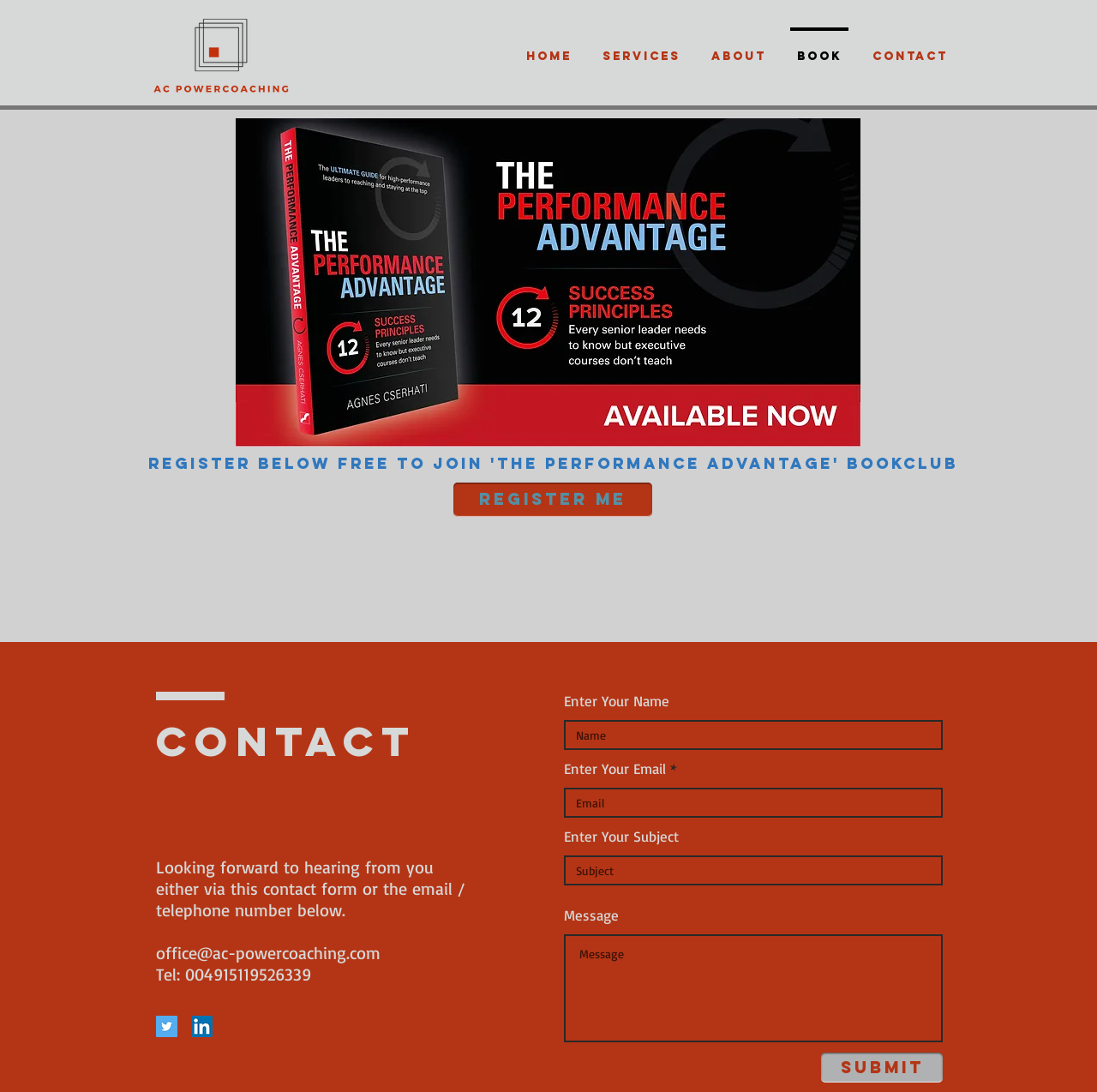Find the bounding box coordinates of the clickable area required to complete the following action: "Register for the book club".

[0.413, 0.442, 0.595, 0.473]